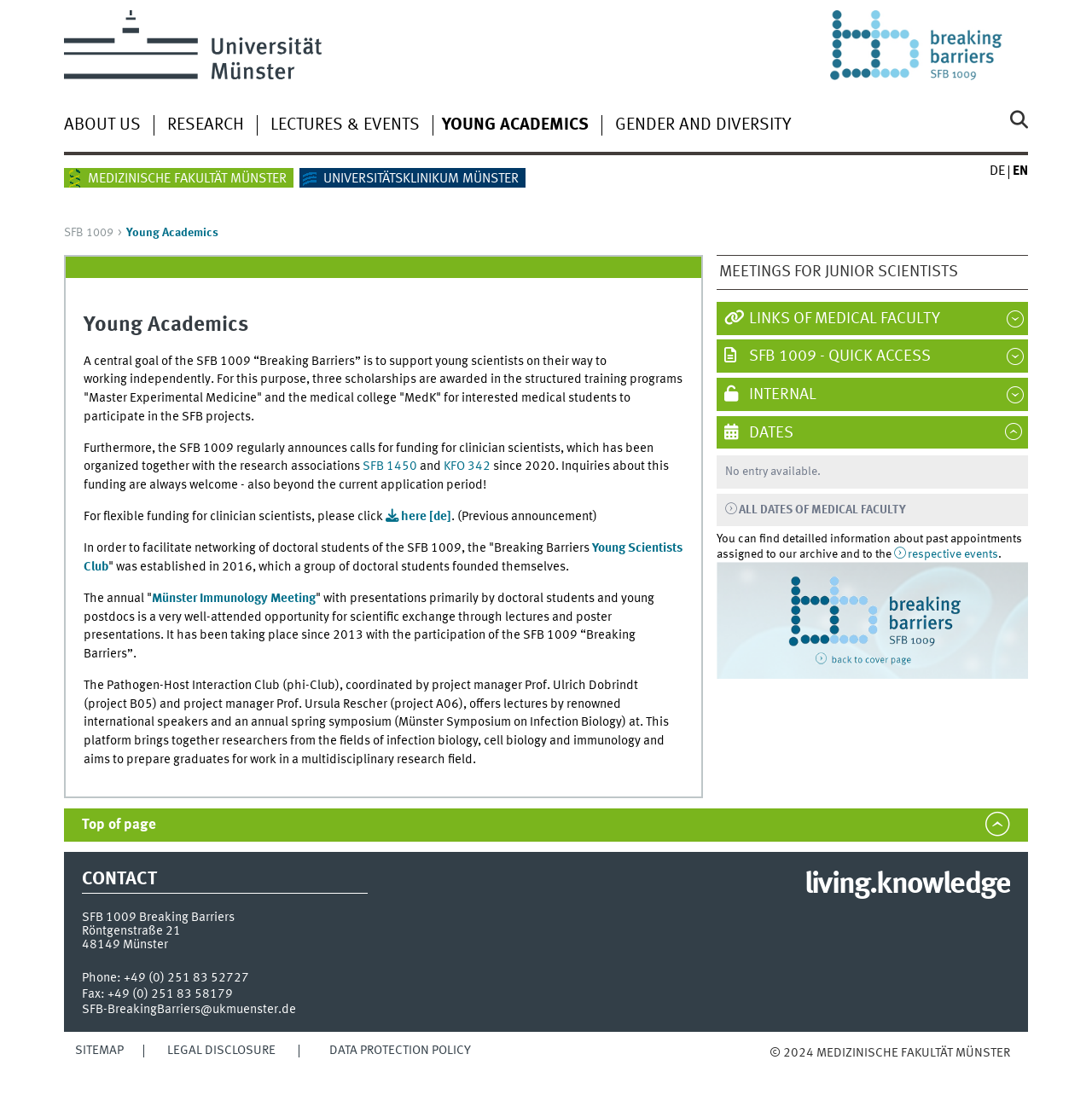What is the name of the medical faculty?
Using the image as a reference, give an elaborate response to the question.

I found the answer by looking at the link element with the text 'Medizinische Fakultät' at the top of the webpage, which is likely to be the name of the medical faculty.